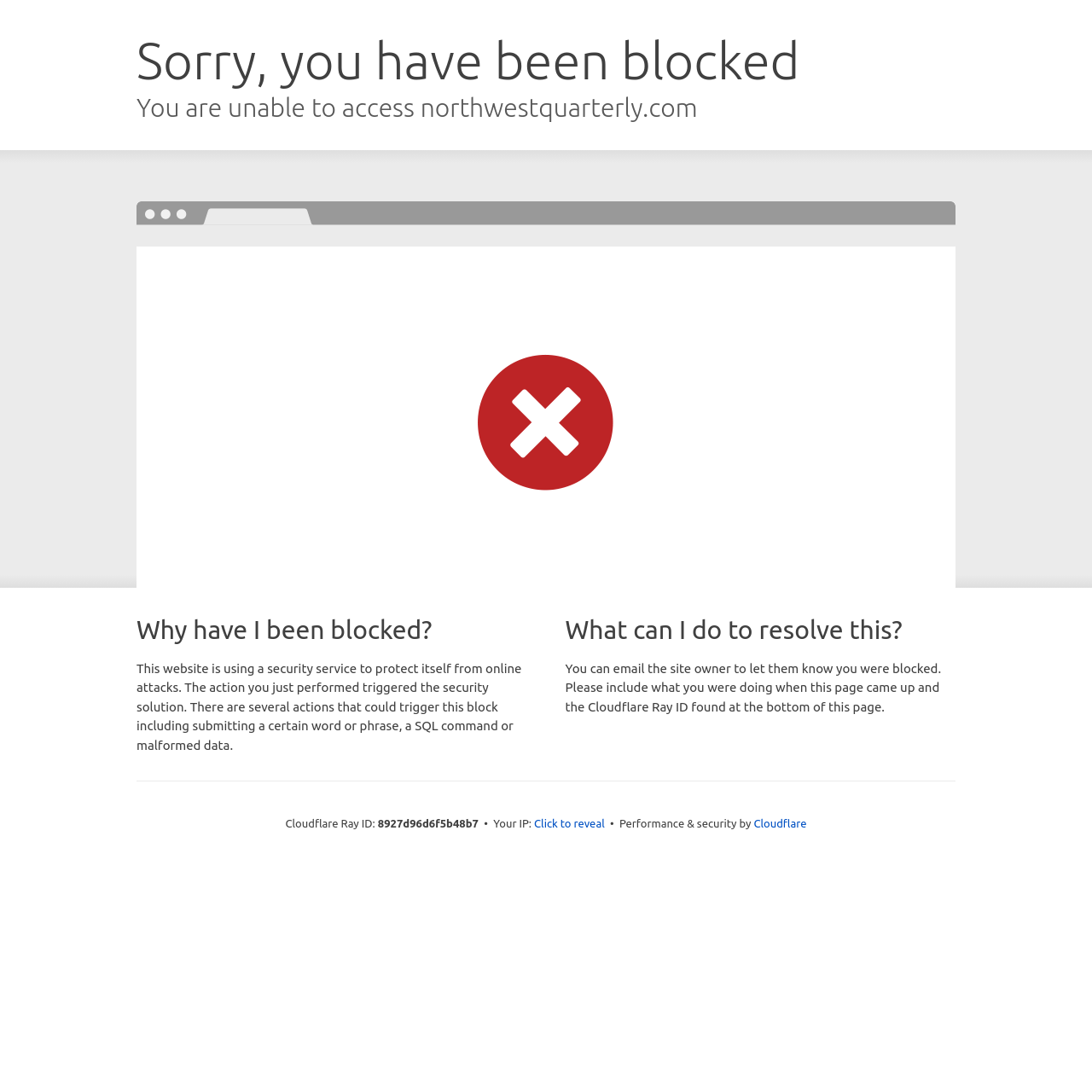Using the description: "Cloudflare", determine the UI element's bounding box coordinates. Ensure the coordinates are in the format of four float numbers between 0 and 1, i.e., [left, top, right, bottom].

[0.69, 0.749, 0.739, 0.76]